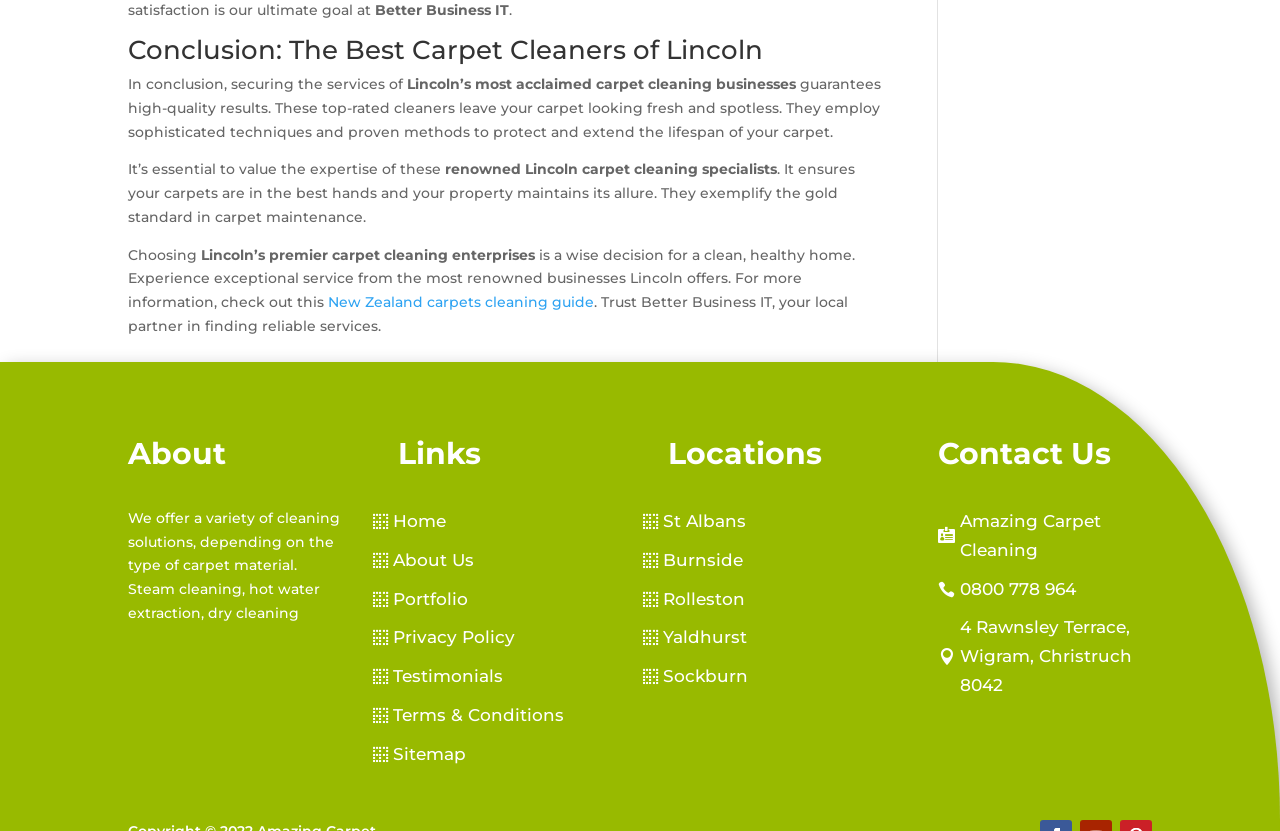Locate the bounding box of the UI element described in the following text: "Amazing Carpet Cleaning".

[0.733, 0.61, 0.9, 0.679]